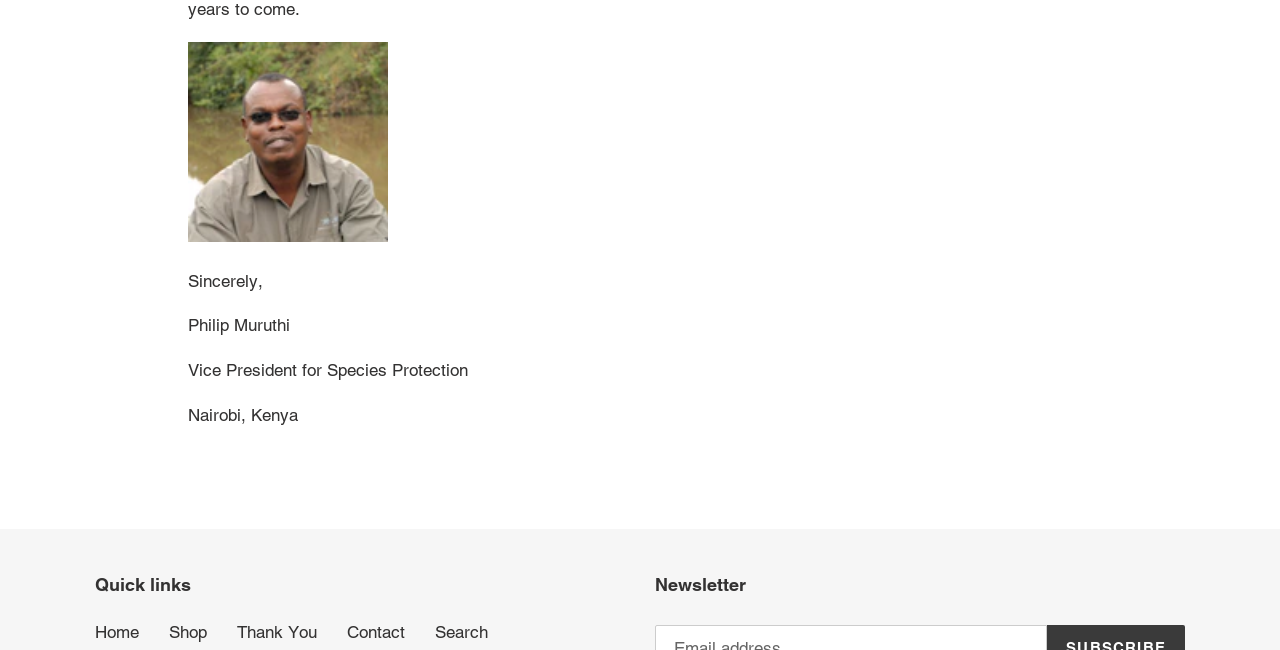How many quick links are there?
Answer the question with a single word or phrase derived from the image.

5